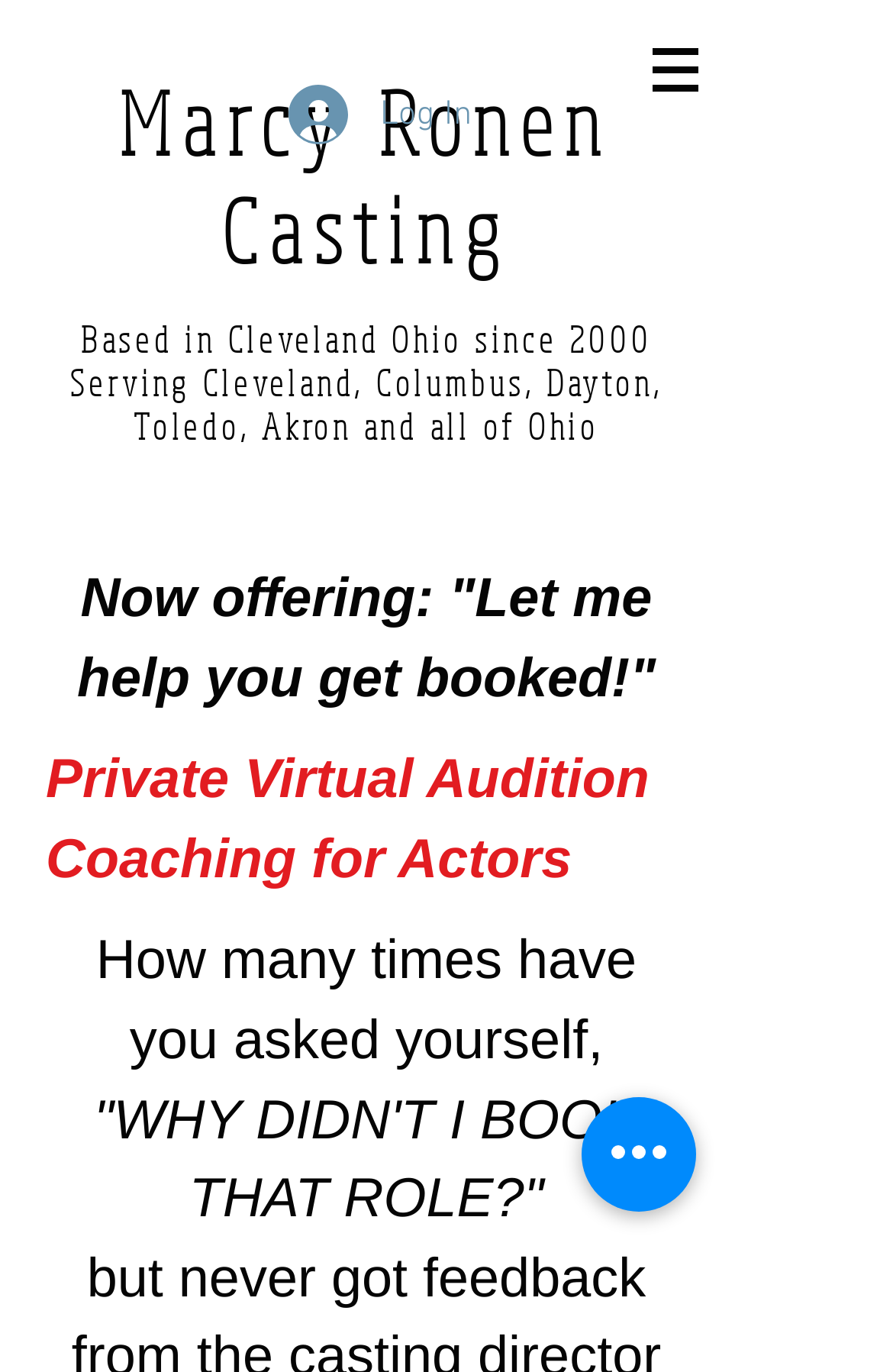Identify the bounding box for the given UI element using the description provided. Coordinates should be in the format (top-left x, top-left y, bottom-right x, bottom-right y) and must be between 0 and 1. Here is the description: aria-label="Quick actions"

[0.651, 0.8, 0.779, 0.883]